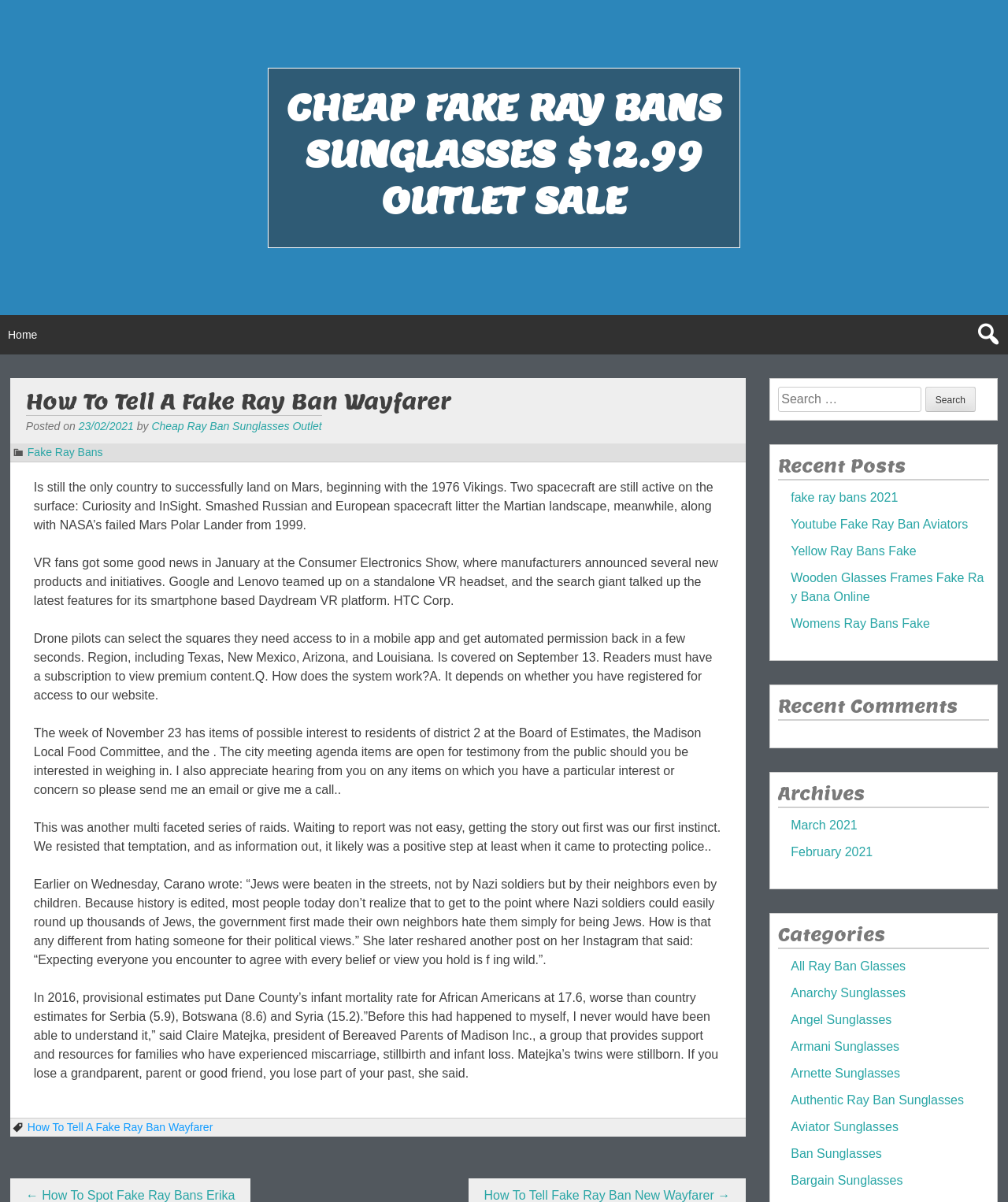Find the bounding box of the web element that fits this description: "Angel Sunglasses".

[0.785, 0.843, 0.885, 0.854]